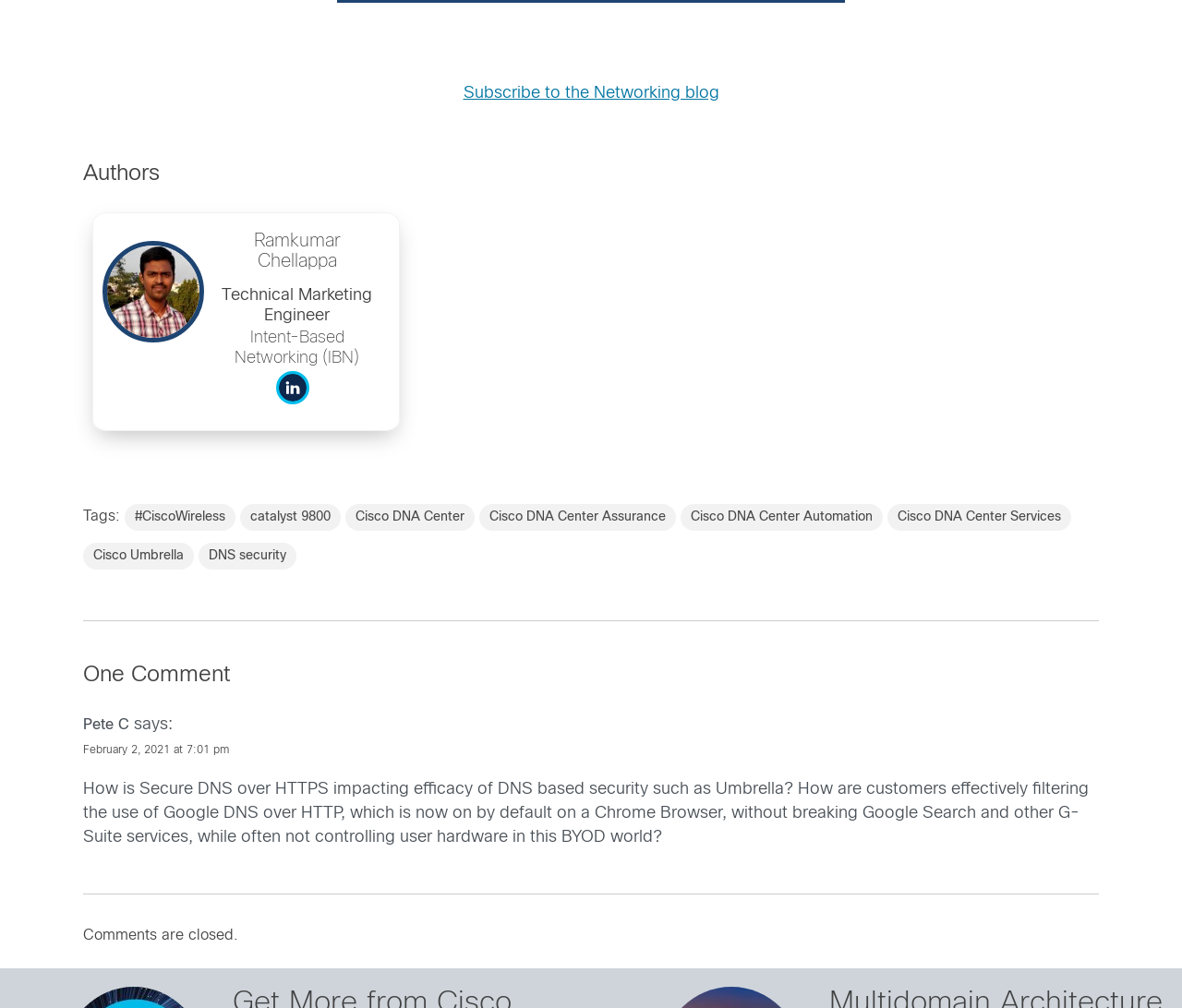Please identify the bounding box coordinates of the element that needs to be clicked to execute the following command: "View Ramkumar Chellappa's profile". Provide the bounding box using four float numbers between 0 and 1, formatted as [left, top, right, bottom].

[0.18, 0.23, 0.322, 0.268]